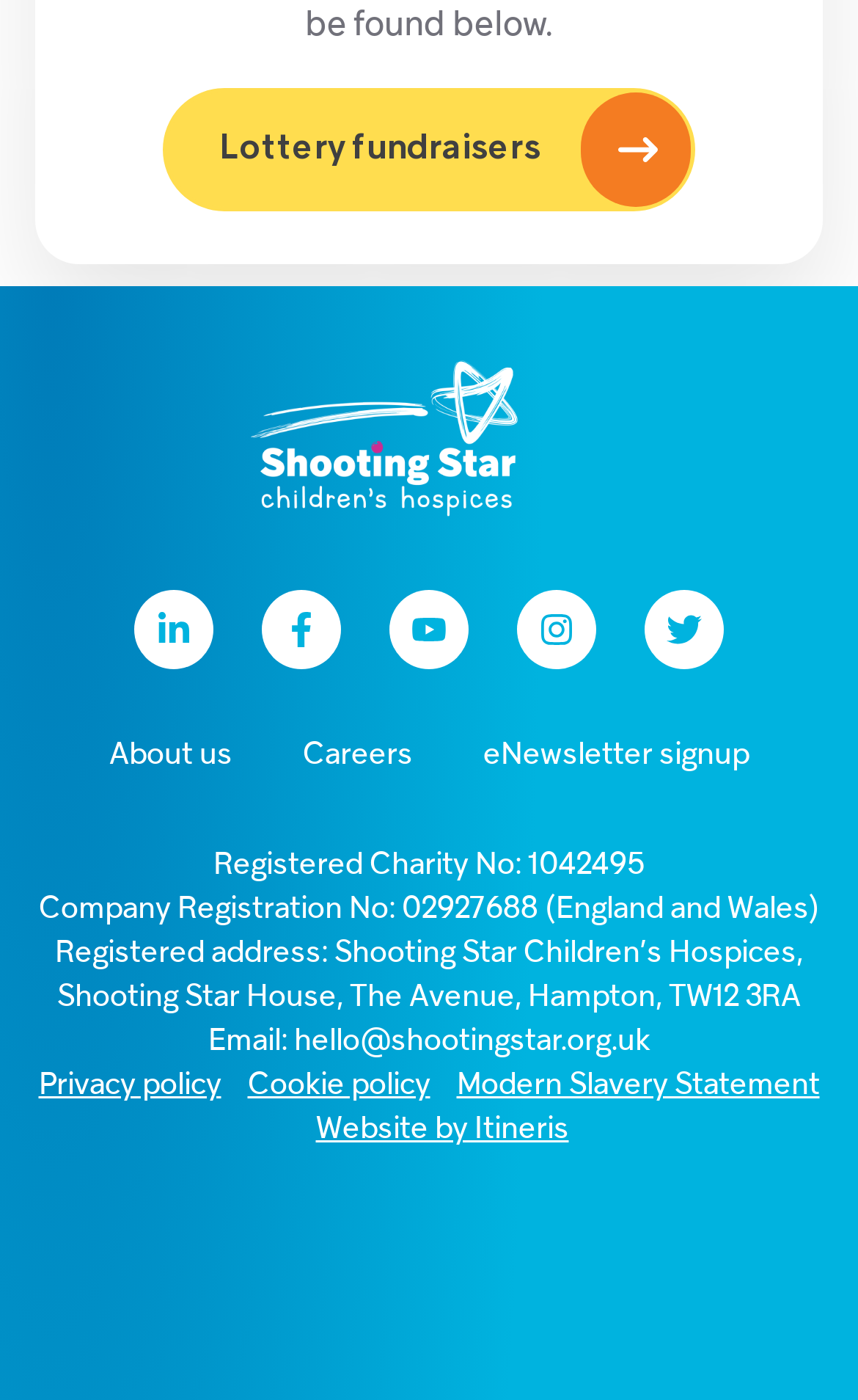Based on the element description: "Website by Itineris", identify the bounding box coordinates for this UI element. The coordinates must be four float numbers between 0 and 1, listed as [left, top, right, bottom].

[0.368, 0.793, 0.663, 0.825]